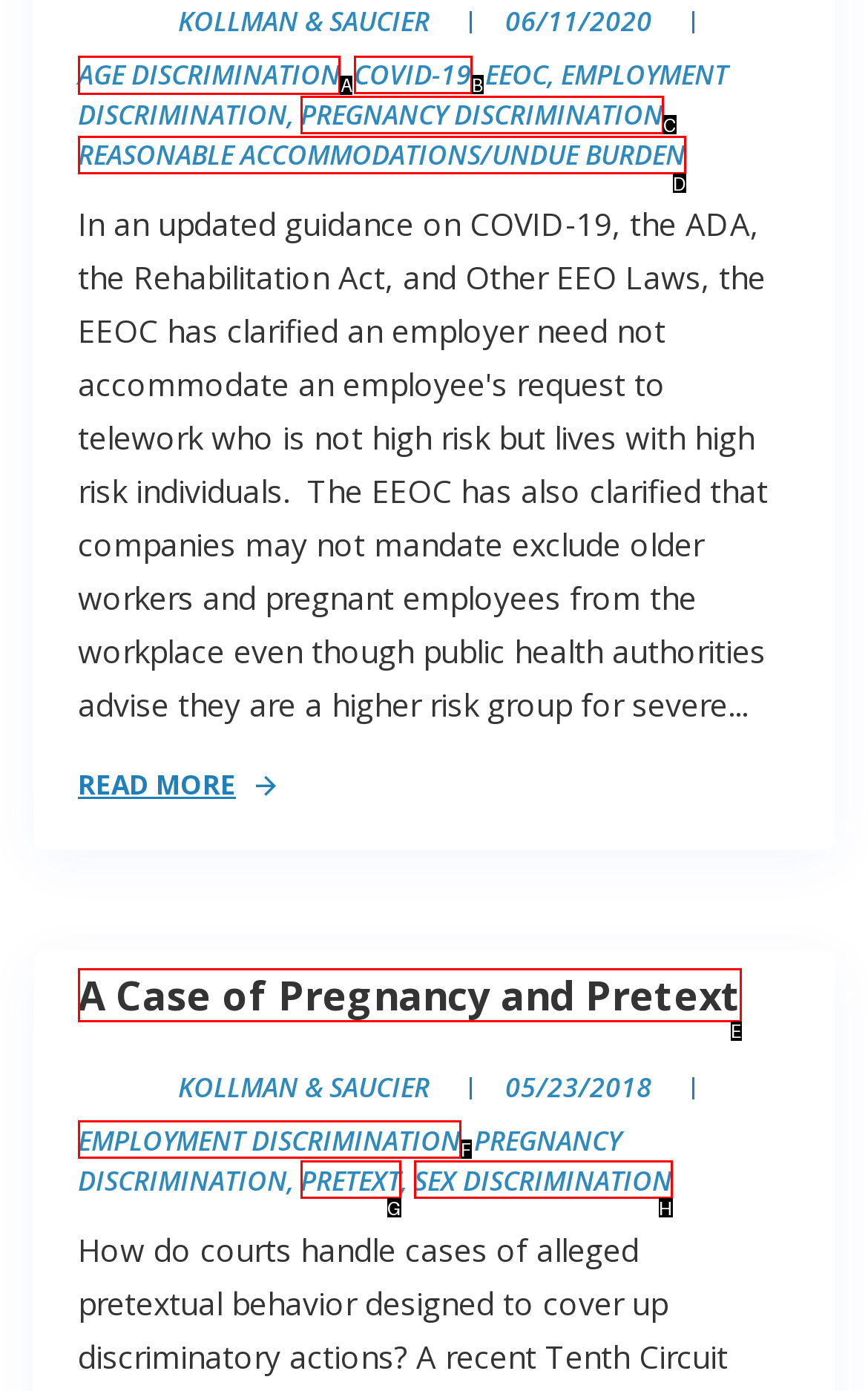Identify the letter of the UI element you should interact with to perform the task: Click on 'AGE DISCRIMINATION'
Reply with the appropriate letter of the option.

A